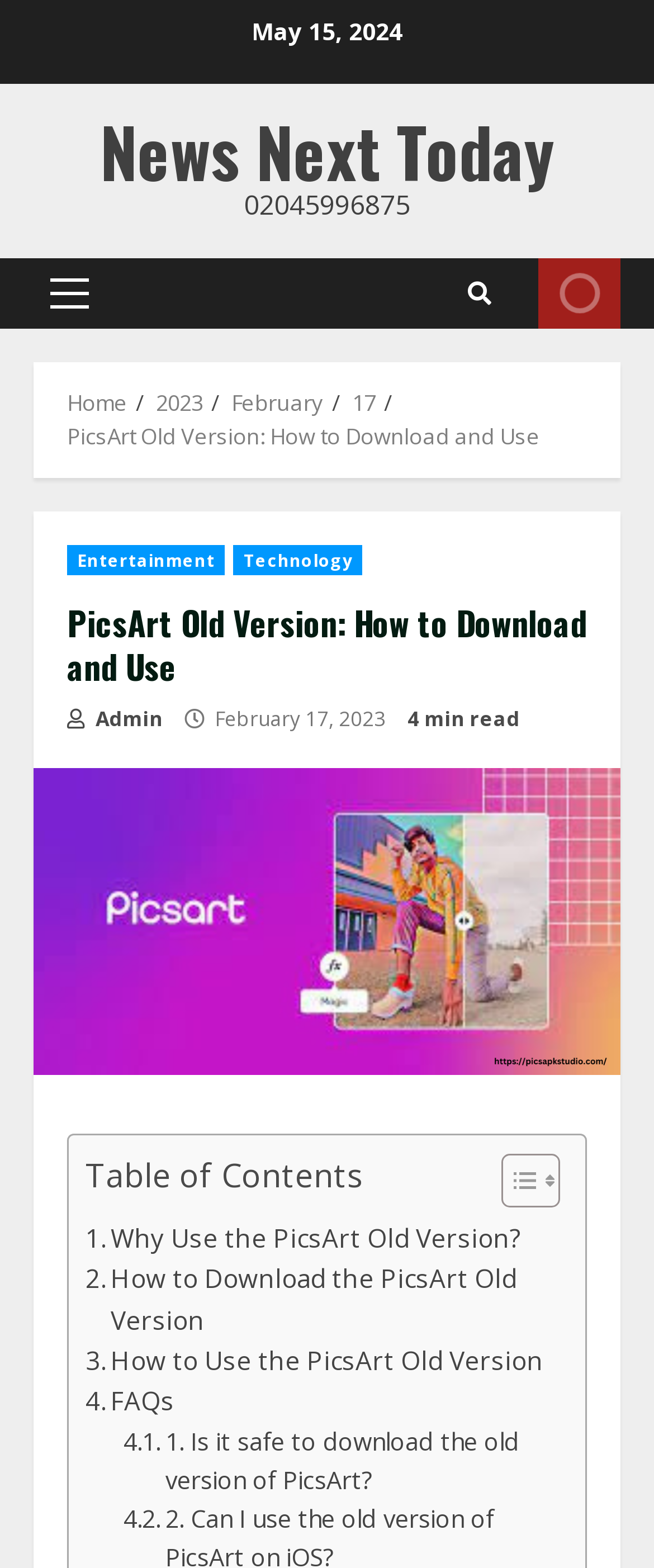Locate the bounding box coordinates of the clickable region necessary to complete the following instruction: "Click on the 'Primary Menu' link". Provide the coordinates in the format of four float numbers between 0 and 1, i.e., [left, top, right, bottom].

[0.051, 0.165, 0.162, 0.21]